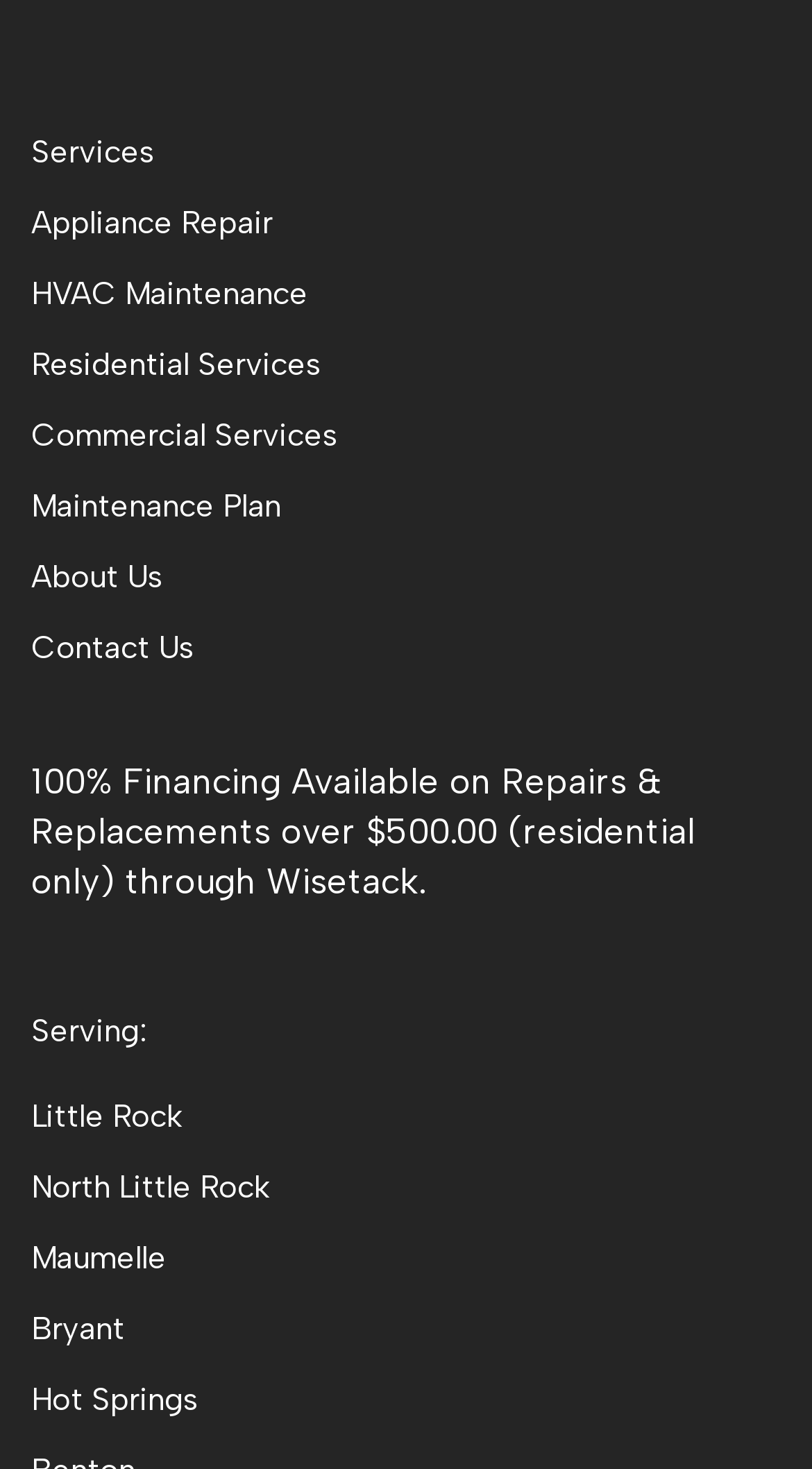Identify the bounding box coordinates for the UI element described as follows: Hot Springs. Use the format (top-left x, top-left y, bottom-right x, bottom-right y) and ensure all values are floating point numbers between 0 and 1.

[0.038, 0.94, 0.244, 0.966]